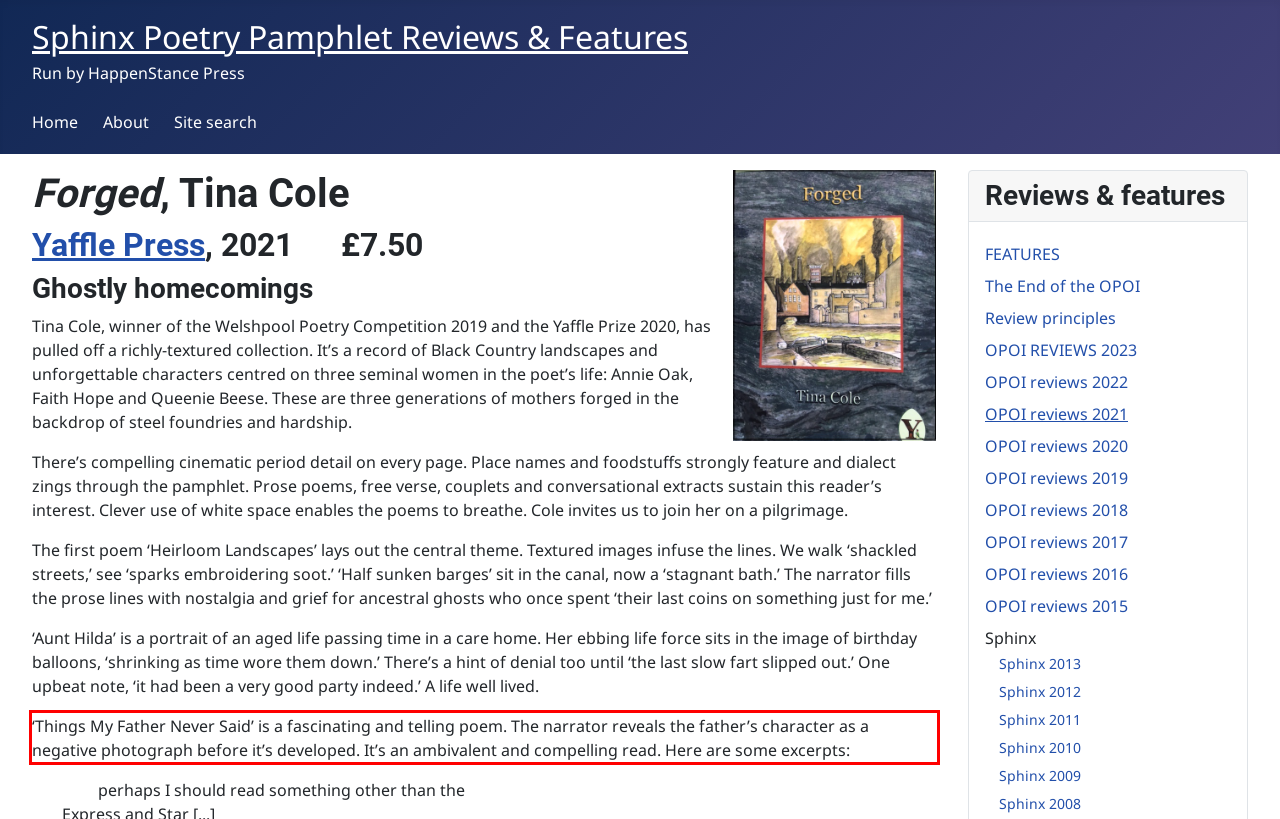You have a screenshot of a webpage, and there is a red bounding box around a UI element. Utilize OCR to extract the text within this red bounding box.

‘Things My Father Never Said’ is a fascinating and telling poem. The narrator reveals the father’s character as a negative photograph before it’s developed. It’s an ambivalent and compelling read. Here are some excerpts: